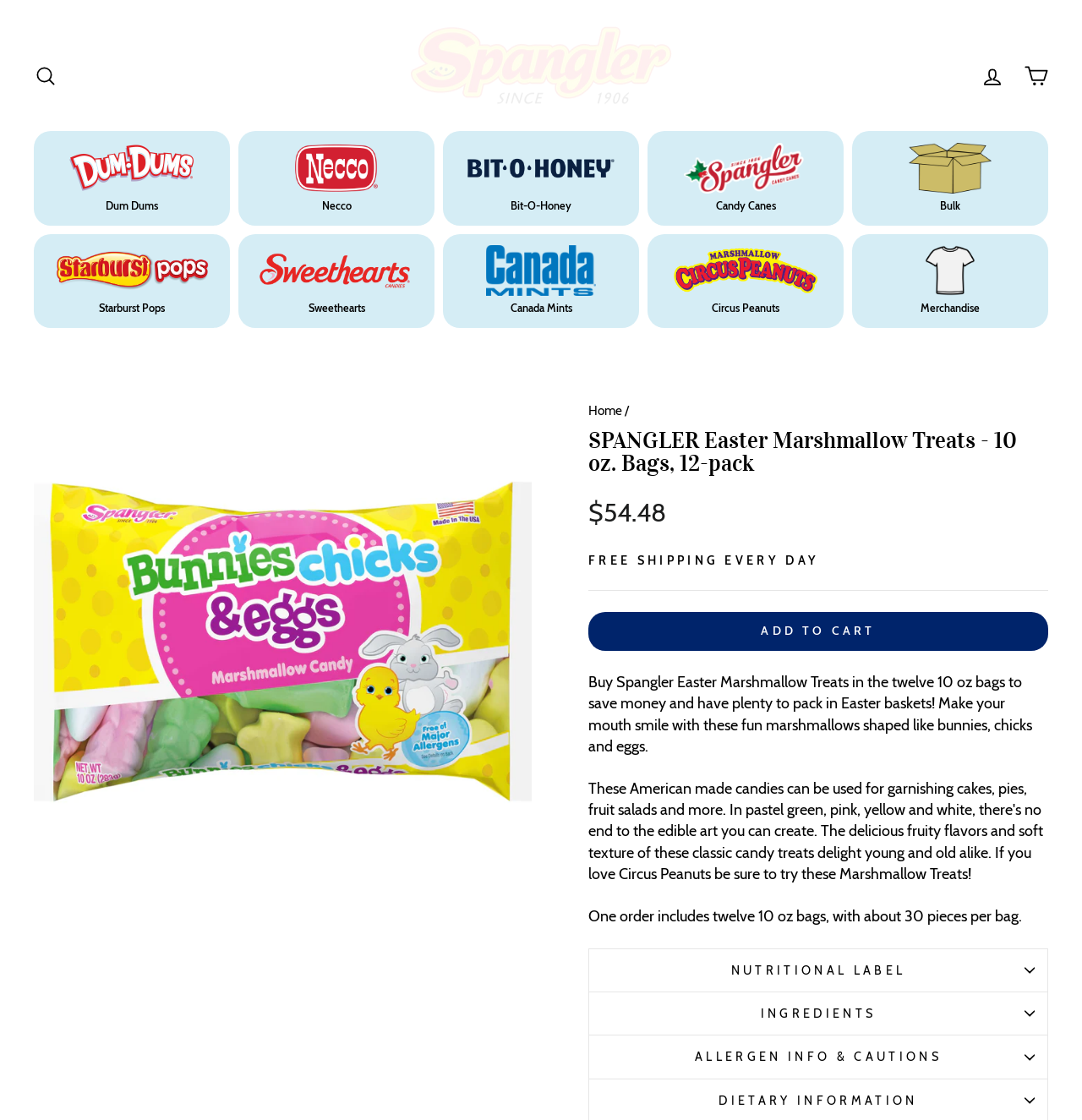Identify the main heading from the webpage and provide its text content.

SPANGLER Easter Marshmallow Treats - 10 oz. Bags, 12-pack